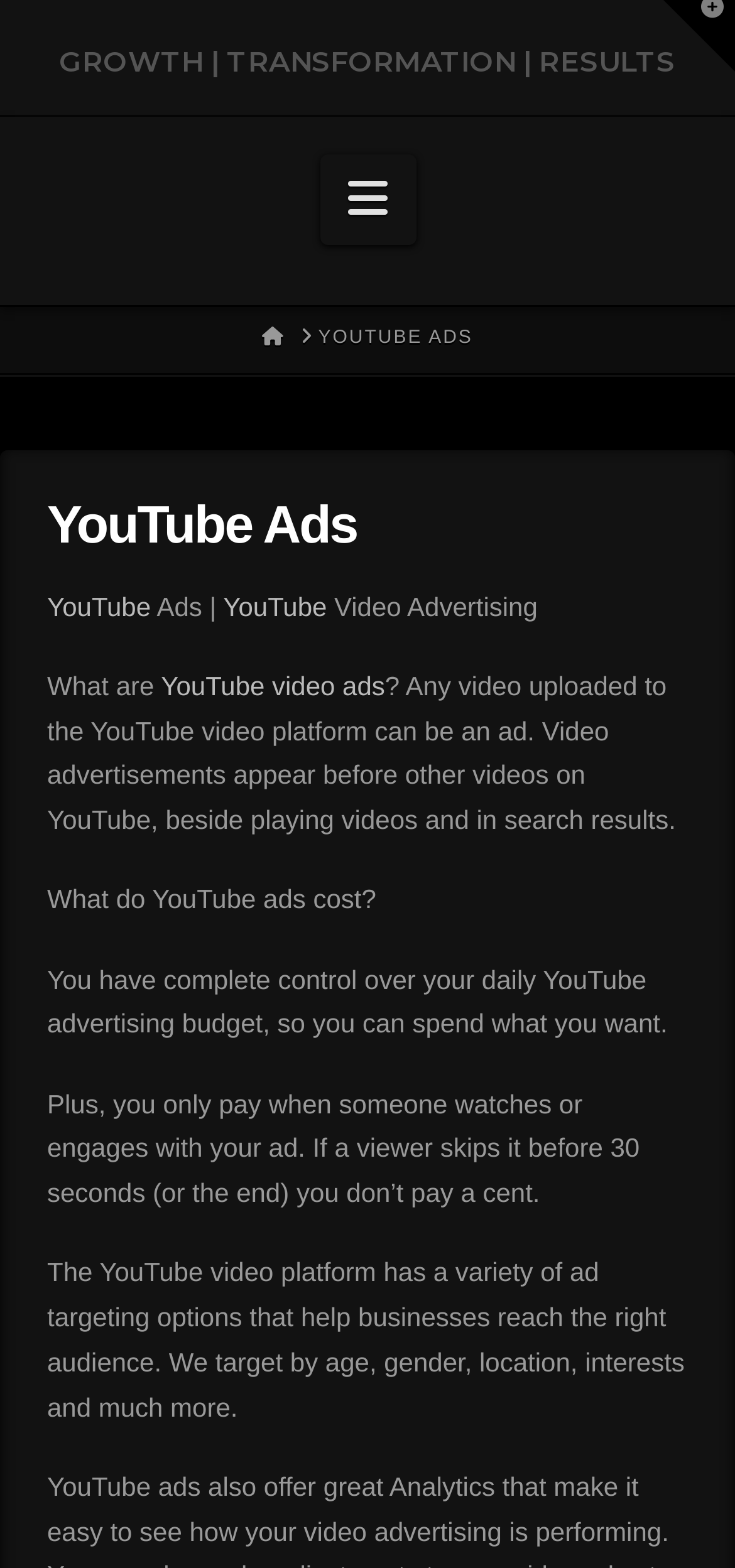Provide the bounding box coordinates for the UI element that is described as: "Toggle the Widgetbar".

[0.903, 0.0, 1.0, 0.046]